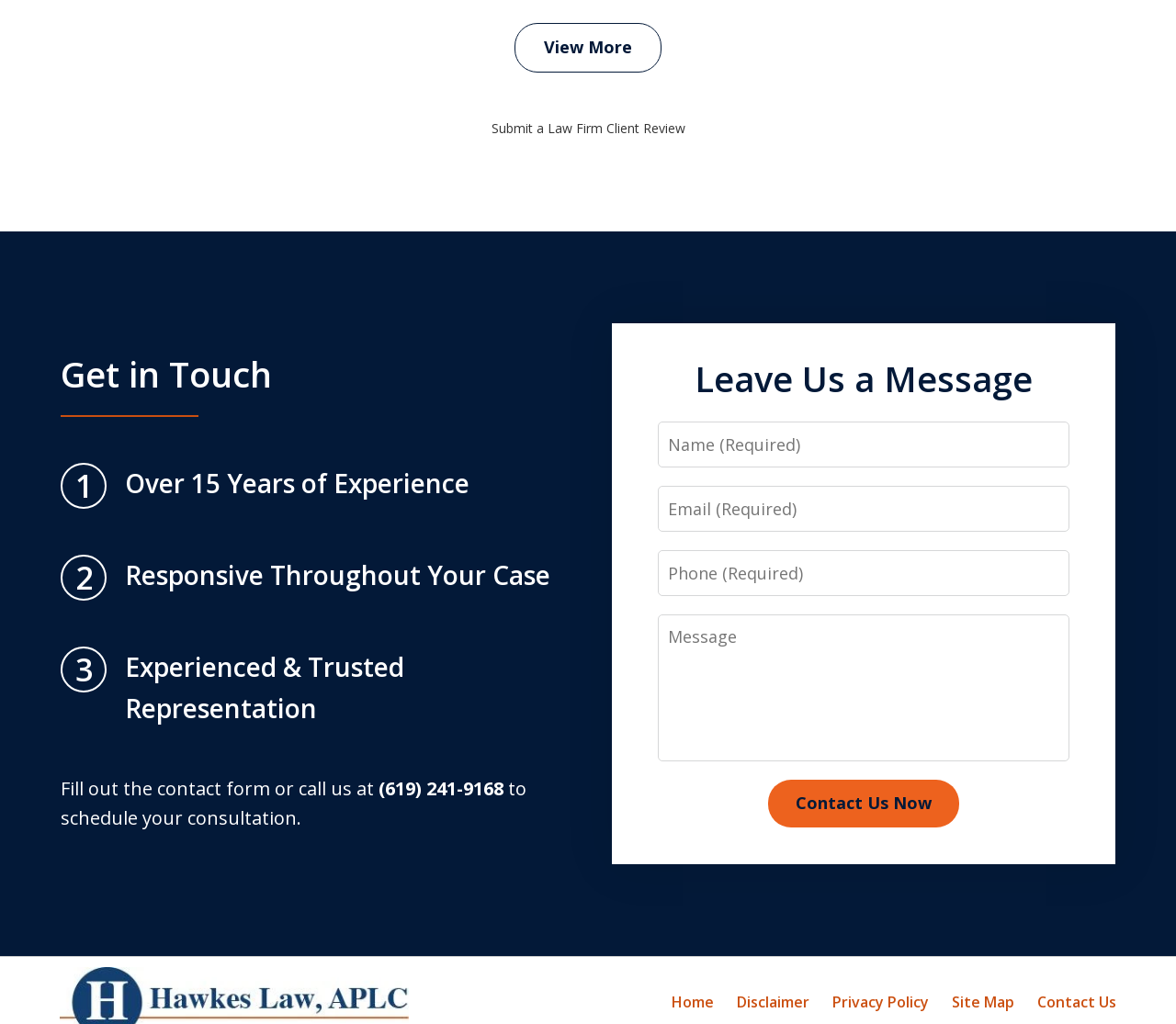What is the purpose of the form on the webpage?
Can you provide an in-depth and detailed response to the question?

I inferred the purpose of the form by looking at the heading 'Leave Us a Message' and the fields provided, which include name, email, phone, and message. This suggests that the form is meant for users to leave a message or schedule a consultation with the law firm.